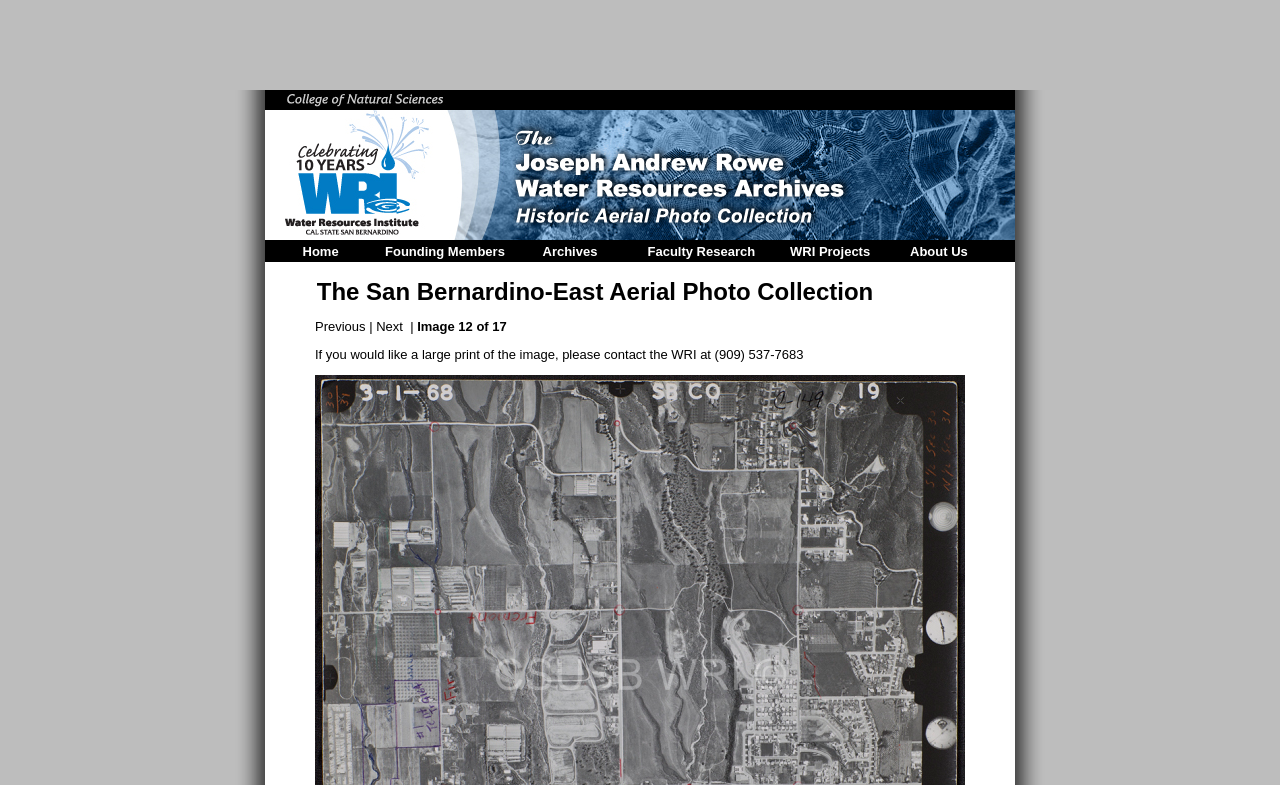What is the current image being displayed?
Using the image as a reference, give a one-word or short phrase answer.

Image 12